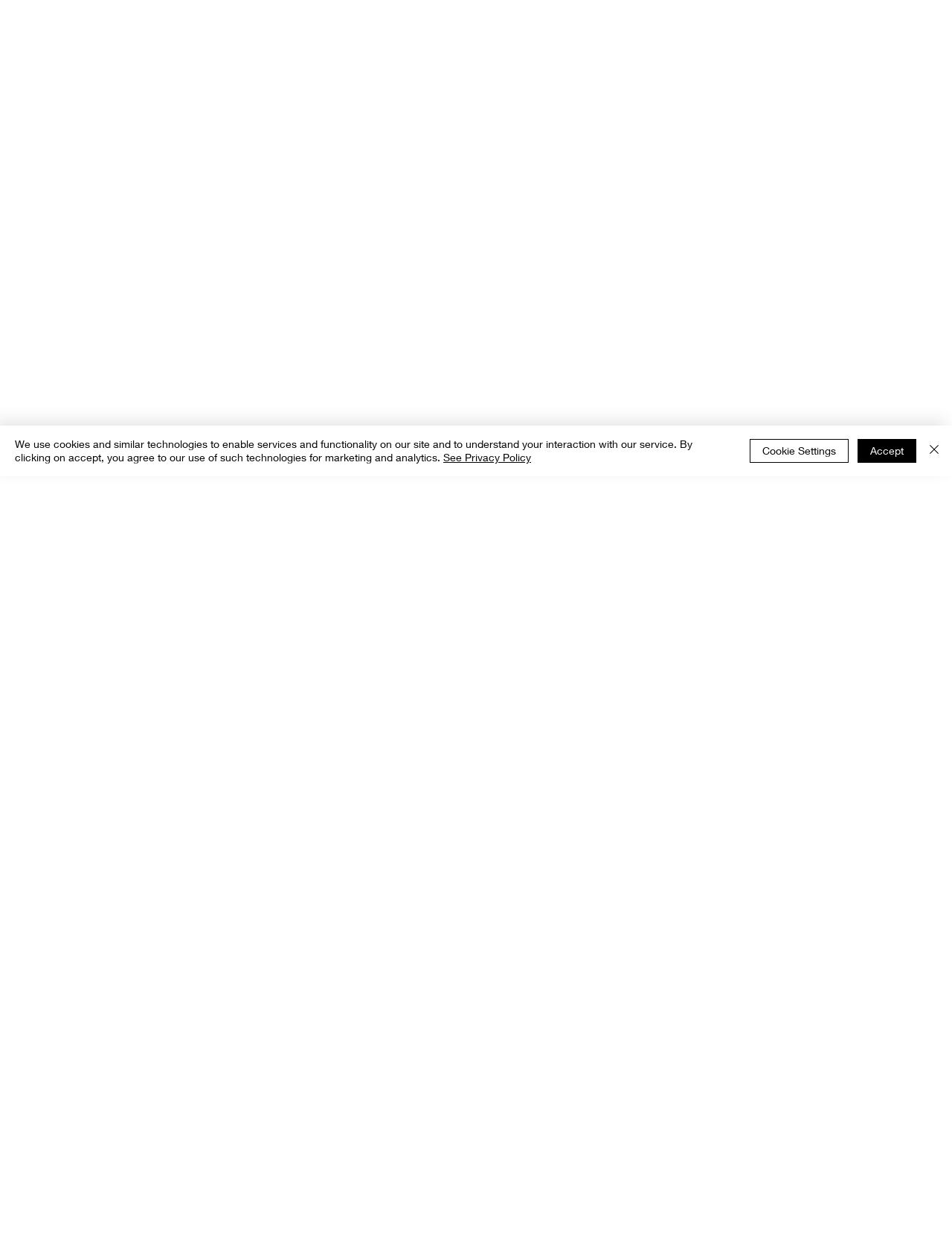From the webpage screenshot, identify the region described by Accept. Provide the bounding box coordinates as (top-left x, top-left y, bottom-right x, bottom-right y), with each value being a floating point number between 0 and 1.

[0.901, 0.351, 0.962, 0.37]